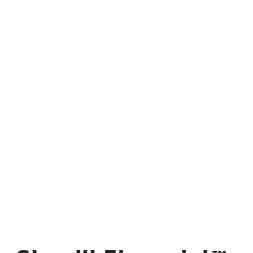Answer this question using a single word or a brief phrase:
What is the purpose of the comparison graphic?

To inform potential customers